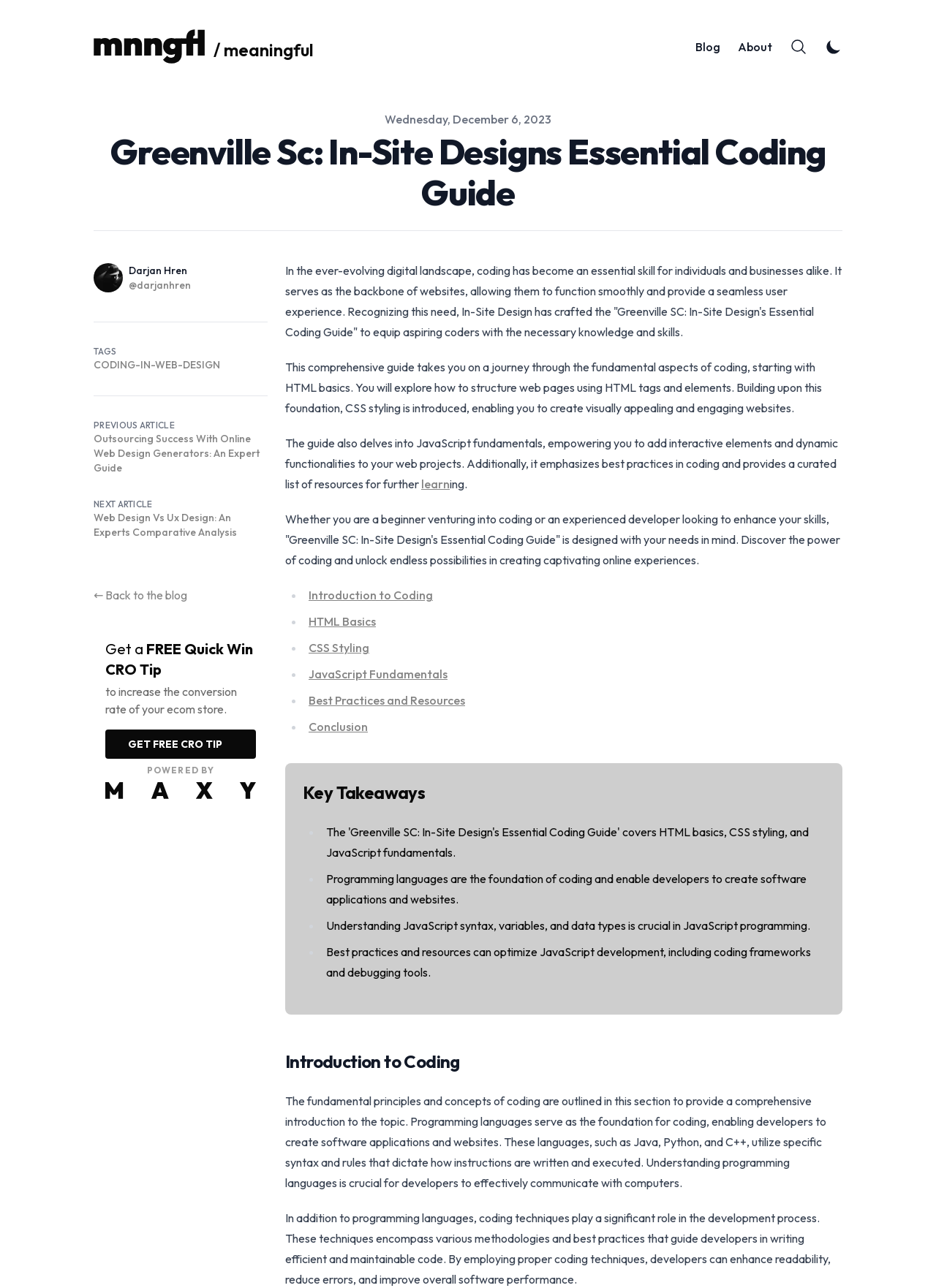Locate the bounding box coordinates of the clickable region to complete the following instruction: "Click the 'Search' button."

[0.844, 0.029, 0.862, 0.043]